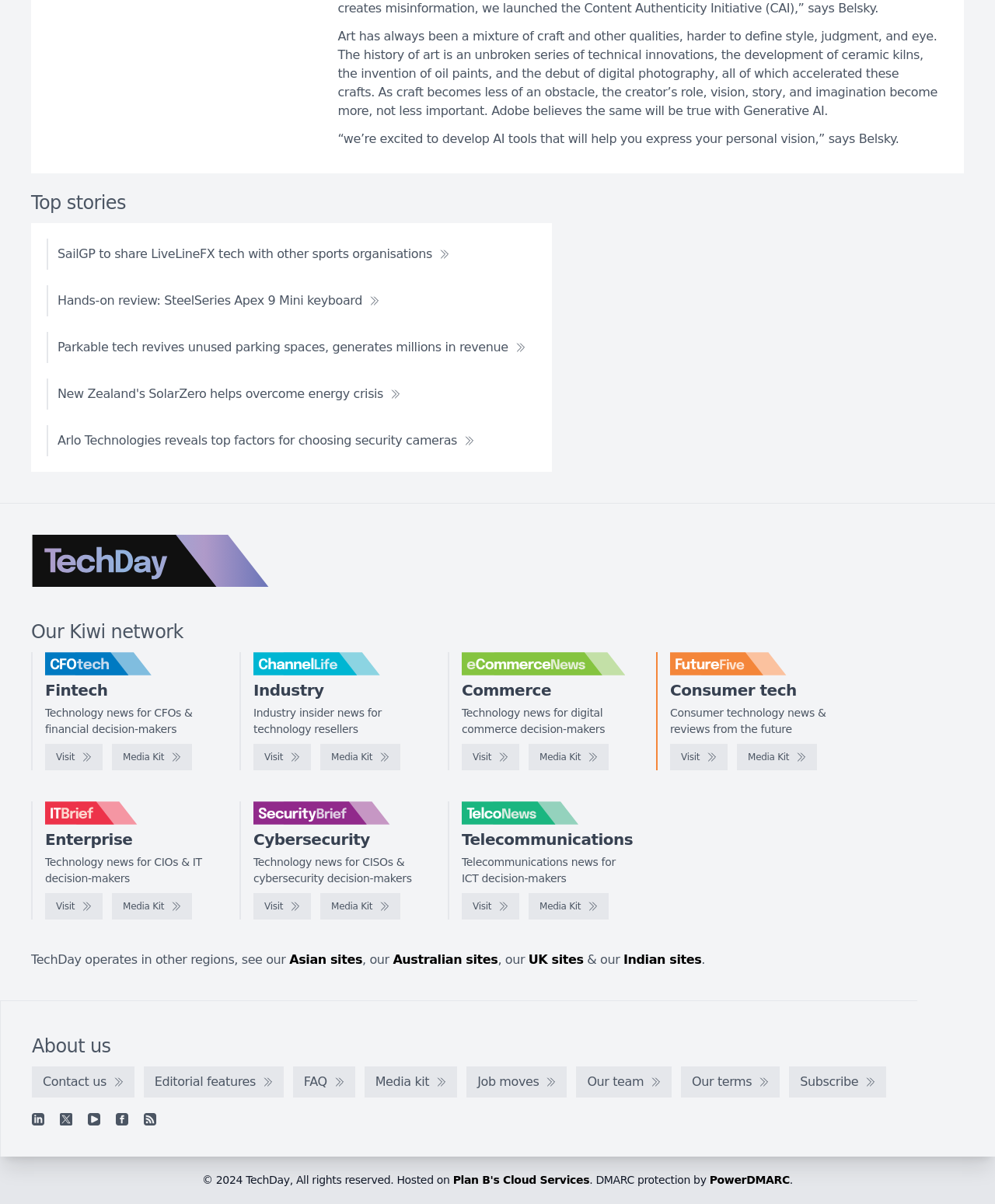Using the element description Media Kit, predict the bounding box coordinates for the UI element. Provide the coordinates in (top-left x, top-left y, bottom-right x, bottom-right y) format with values ranging from 0 to 1.

[0.741, 0.618, 0.821, 0.64]